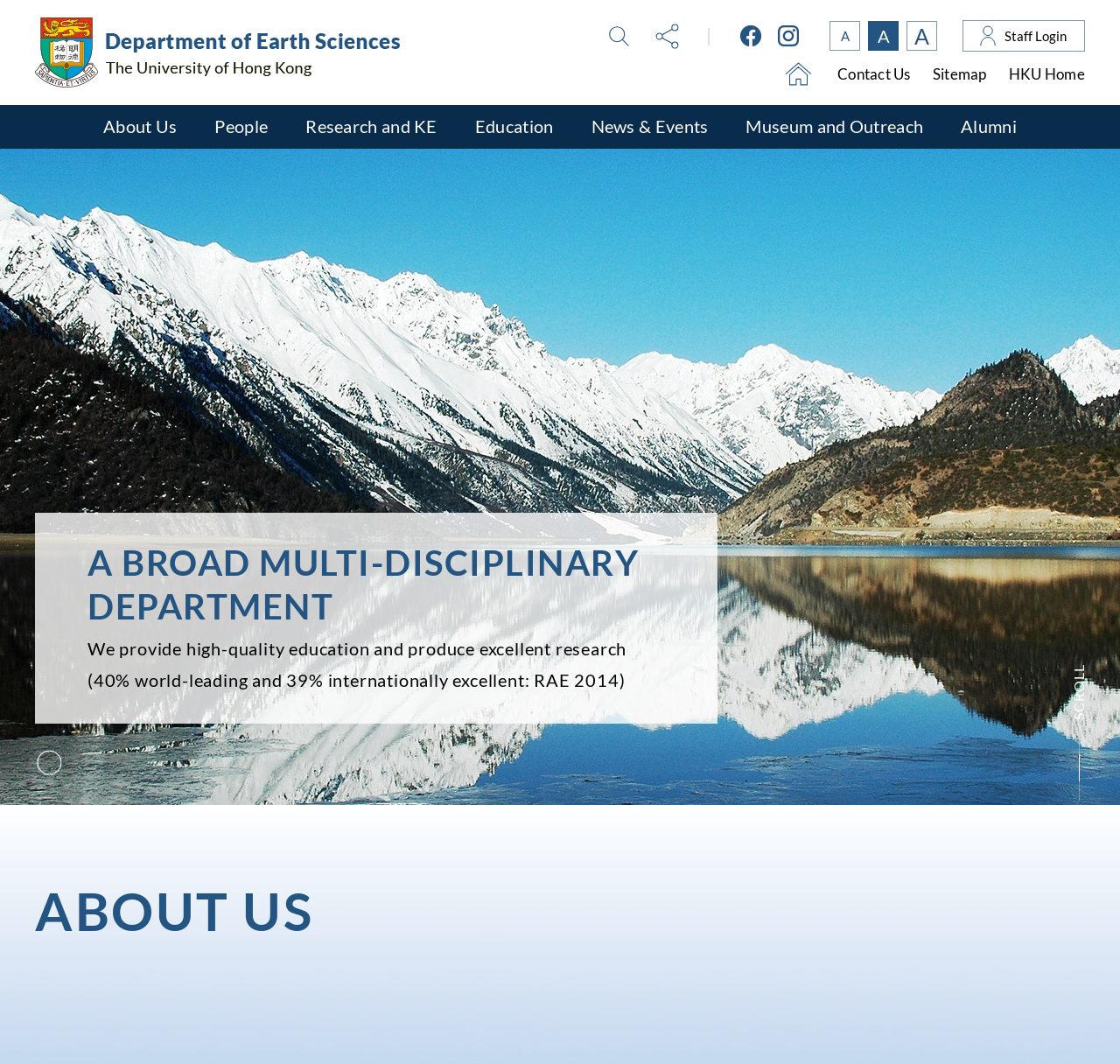Give the bounding box coordinates for this UI element: "alt="The University of Hong Kong"". The coordinates should be four float numbers between 0 and 1, arranged as [left, top, right, bottom].

[0.031, 0.016, 0.358, 0.082]